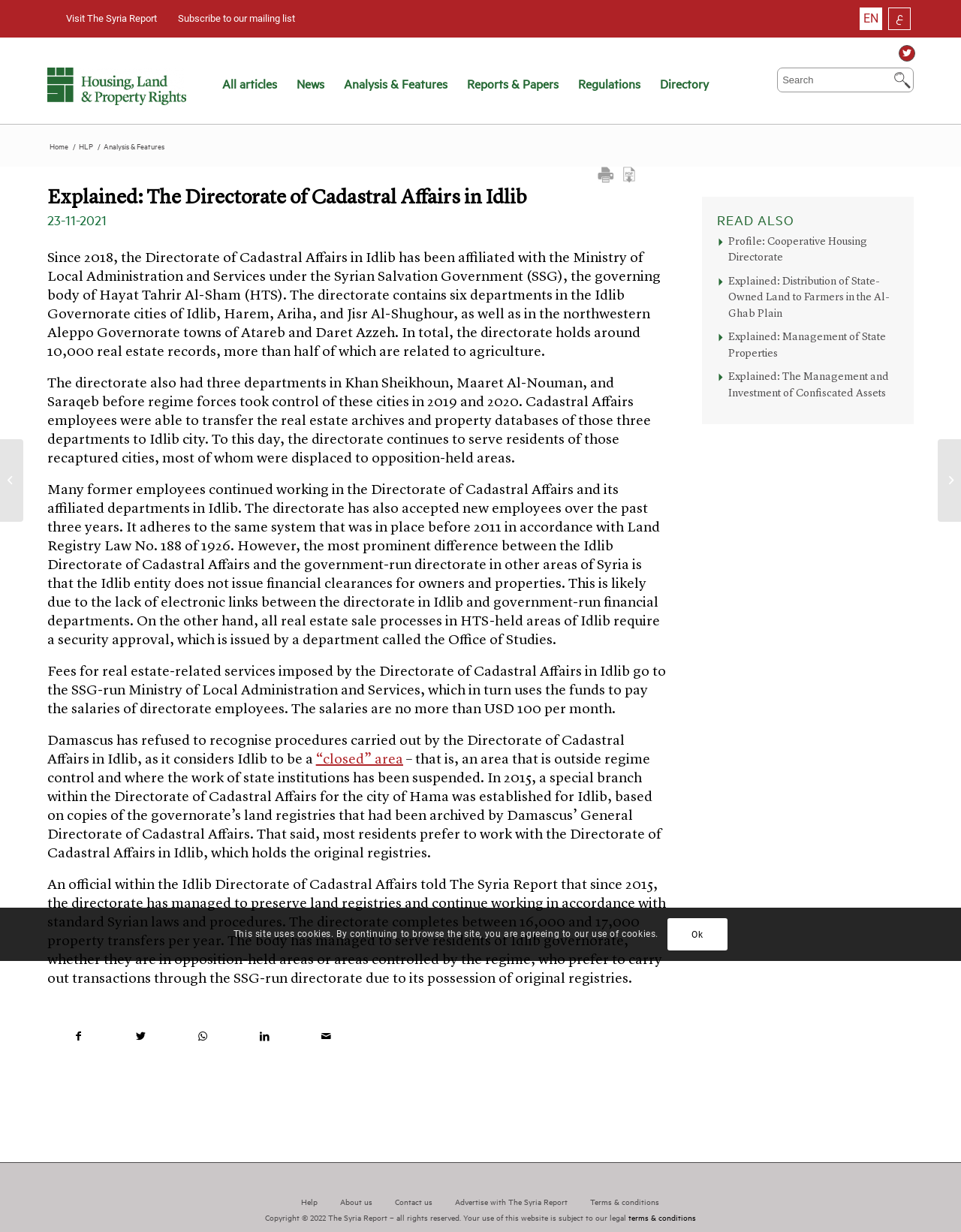Answer with a single word or phrase: 
What is the name of the governing body of Hayat Tahrir Al-Sham (HTS)?

Syrian Salvation Government (SSG)